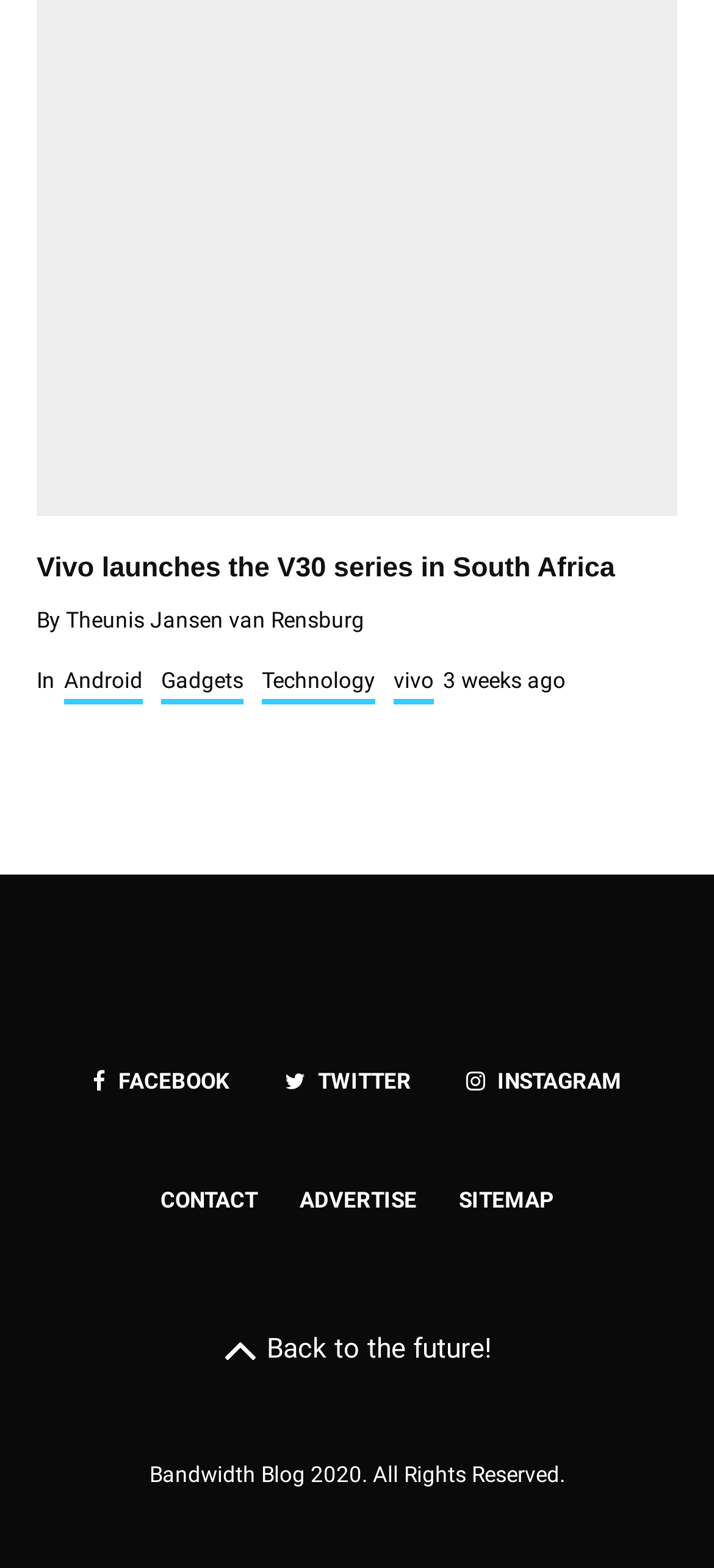Please analyze the image and give a detailed answer to the question:
What is the time frame of the article?

The time frame of the article is mentioned in the time element which says '3 weeks ago', indicating when the article was published.